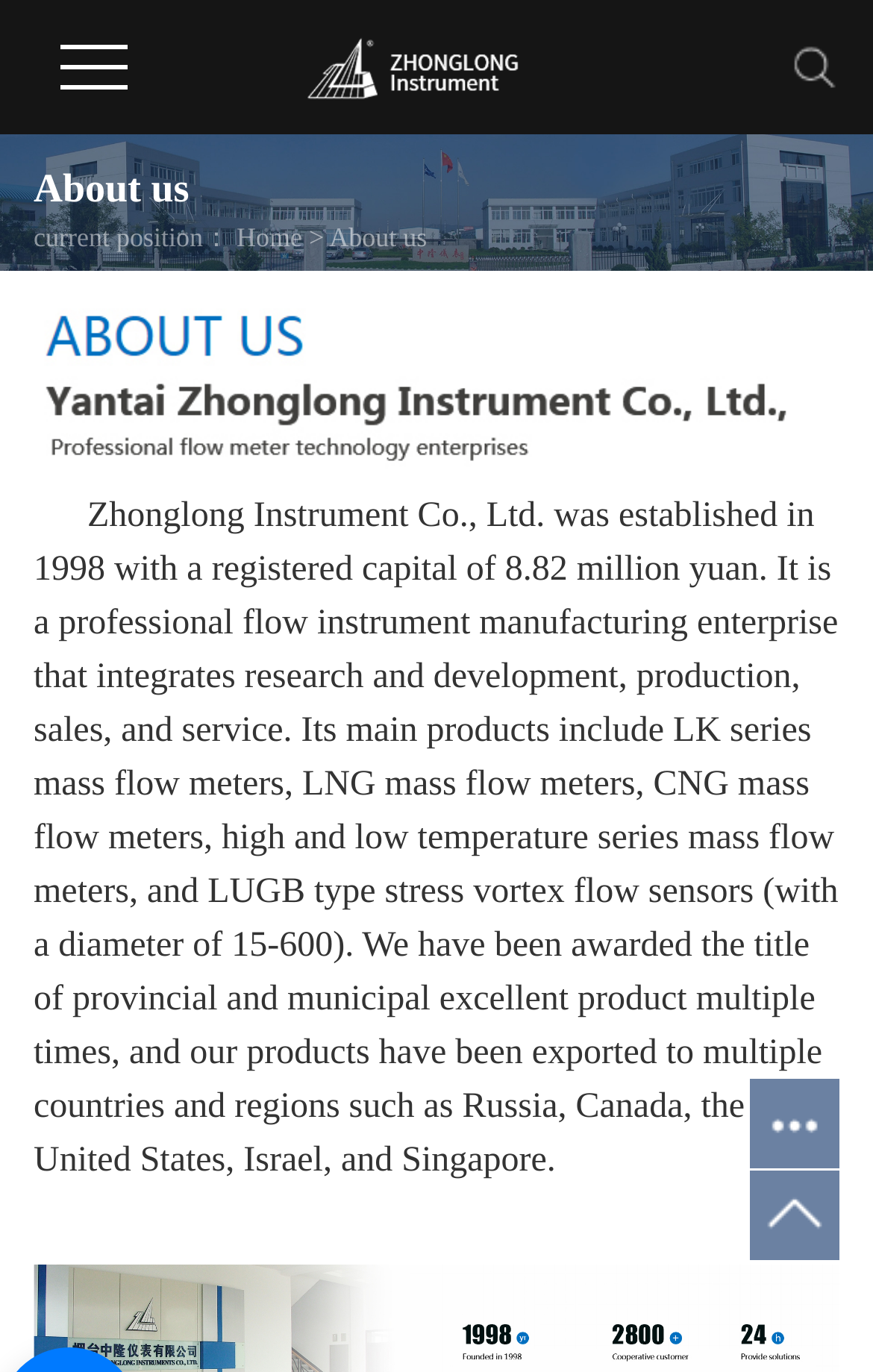Where have Zhonglong Instrument Co., Ltd.'s products been exported to?
Using the image as a reference, answer the question in detail.

According to the webpage content, Zhonglong Instrument Co., Ltd.'s products have been exported to multiple countries and regions such as Russia, Canada, the United States, Israel, and Singapore.